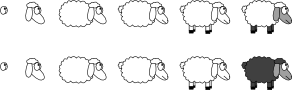Consider the image and give a detailed and elaborate answer to the question: 
How many colors of sheep are depicted?

The illustration features a series of sequential frames showcasing fluffy sheep, and upon close inspection, it is clear that there are two colors of sheep depicted: white and black, with the black sheep being the notable exception at the bottom right corner.